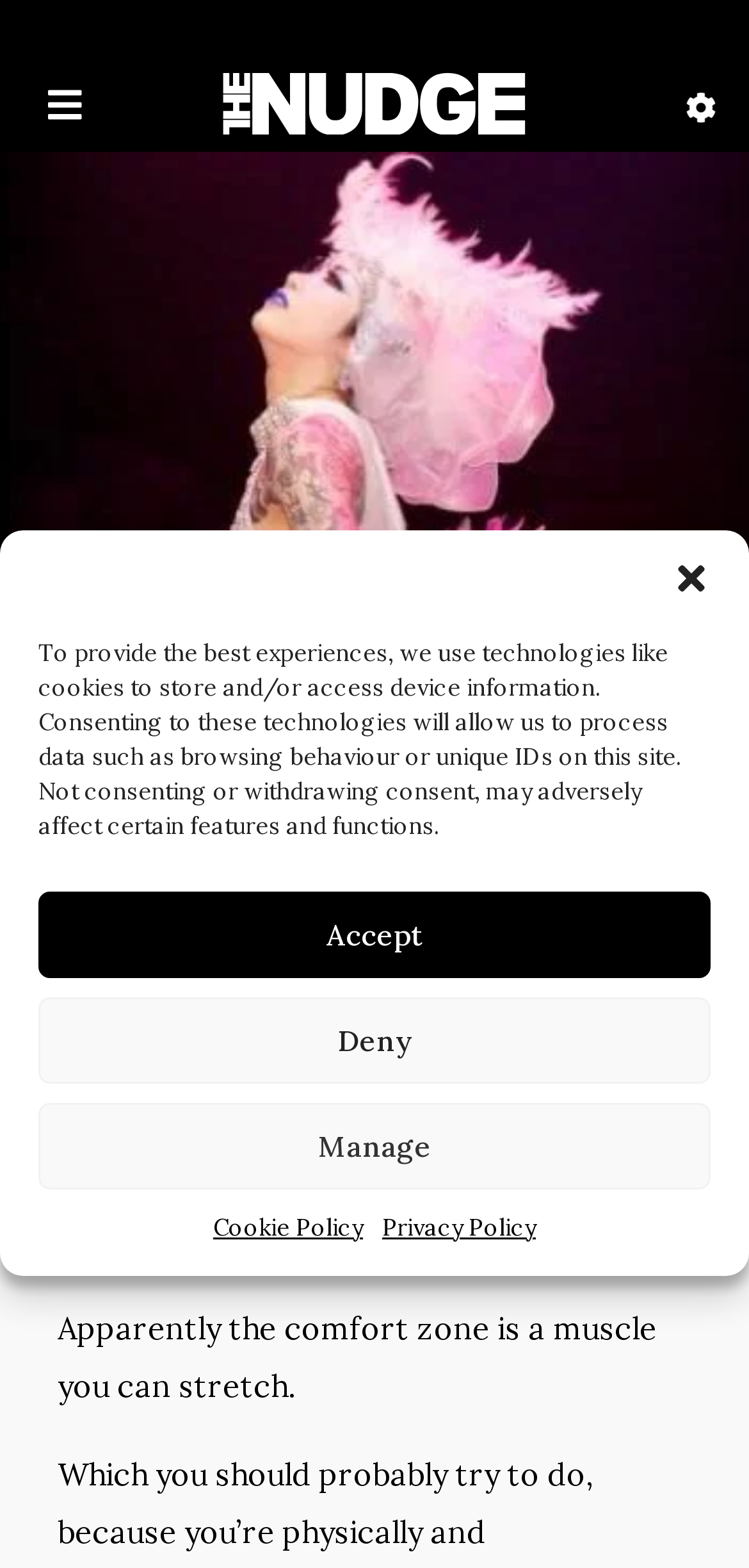For the given element description Neil Frame, determine the bounding box coordinates of the UI element. The coordinates should follow the format (top-left x, top-left y, bottom-right x, bottom-right y) and be within the range of 0 to 1.

[0.704, 0.555, 0.894, 0.577]